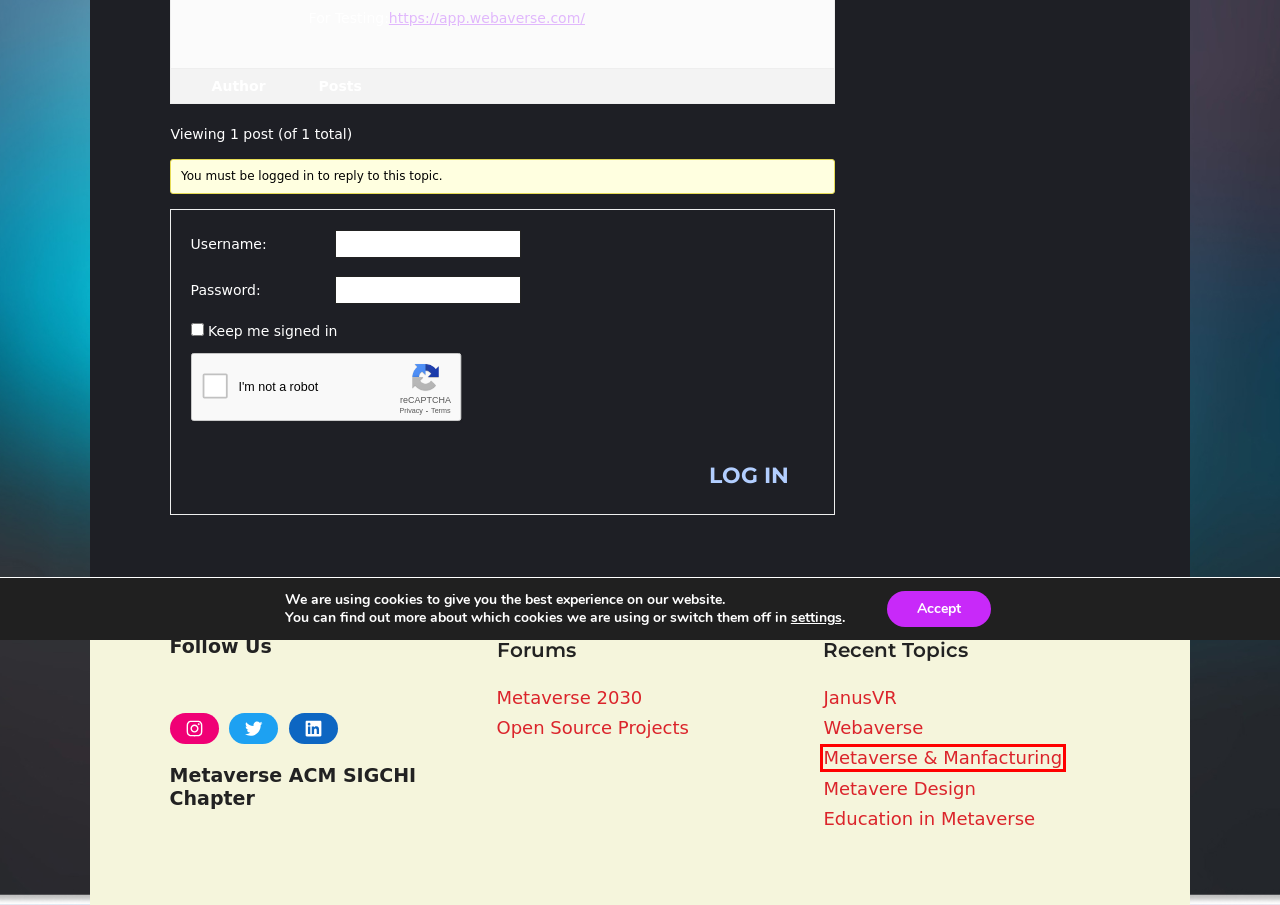You are provided with a screenshot of a webpage that includes a red rectangle bounding box. Please choose the most appropriate webpage description that matches the new webpage after clicking the element within the red bounding box. Here are the candidates:
A. Join Us – Metaverse CHI
B. XR Hub – Metaverse CHI
C. Education in Metaverse – Metaverse CHI
D. Metavere Design – Metaverse CHI
E. Metaverse 2030 – Metaverse CHI
F. How can I help? – Metaverse CHI
G. Forums – Metaverse CHI
H. Metaverse & Manfacturing – Metaverse CHI

H